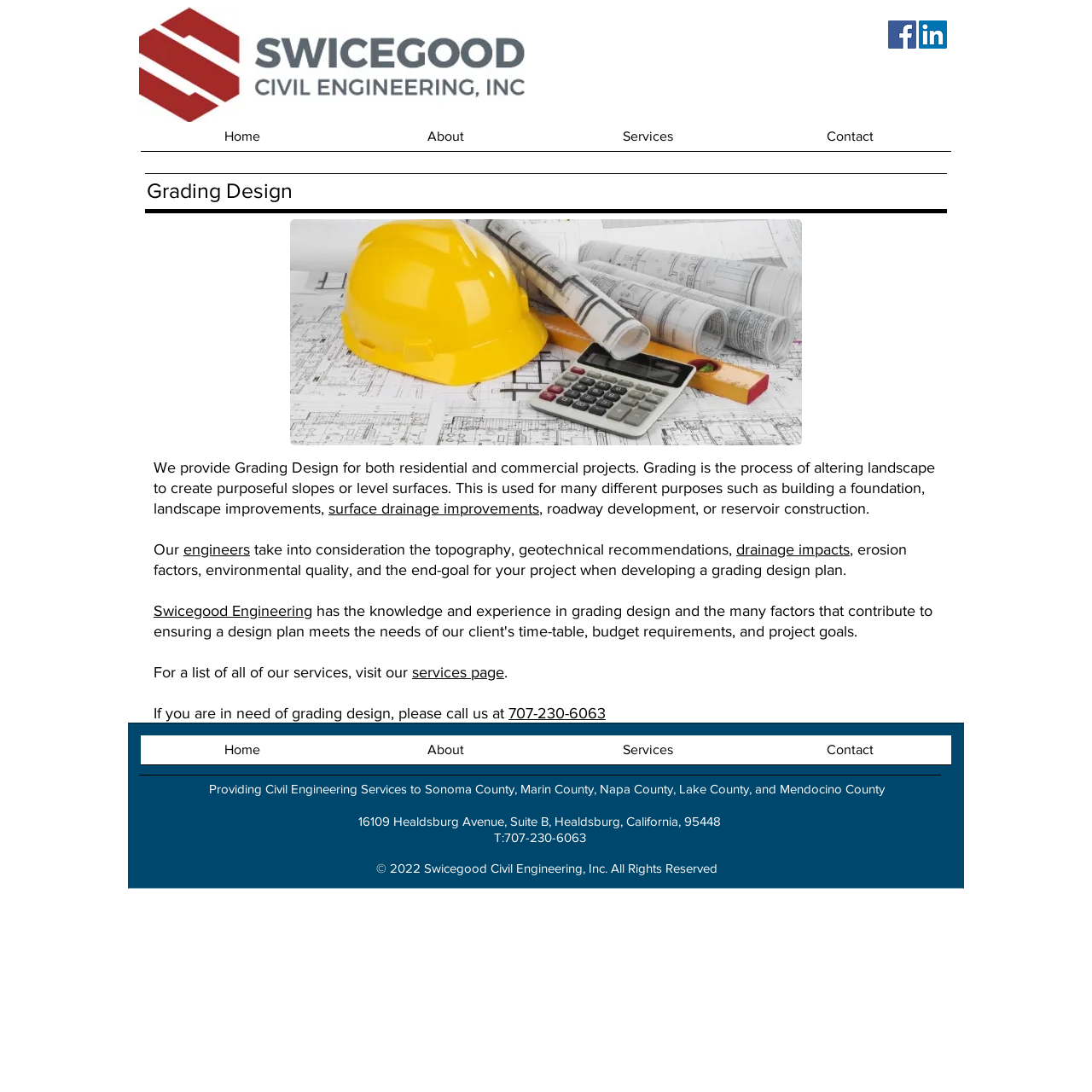Determine the bounding box coordinates for the clickable element to execute this instruction: "Call the phone number". Provide the coordinates as four float numbers between 0 and 1, i.e., [left, top, right, bottom].

[0.466, 0.645, 0.555, 0.661]